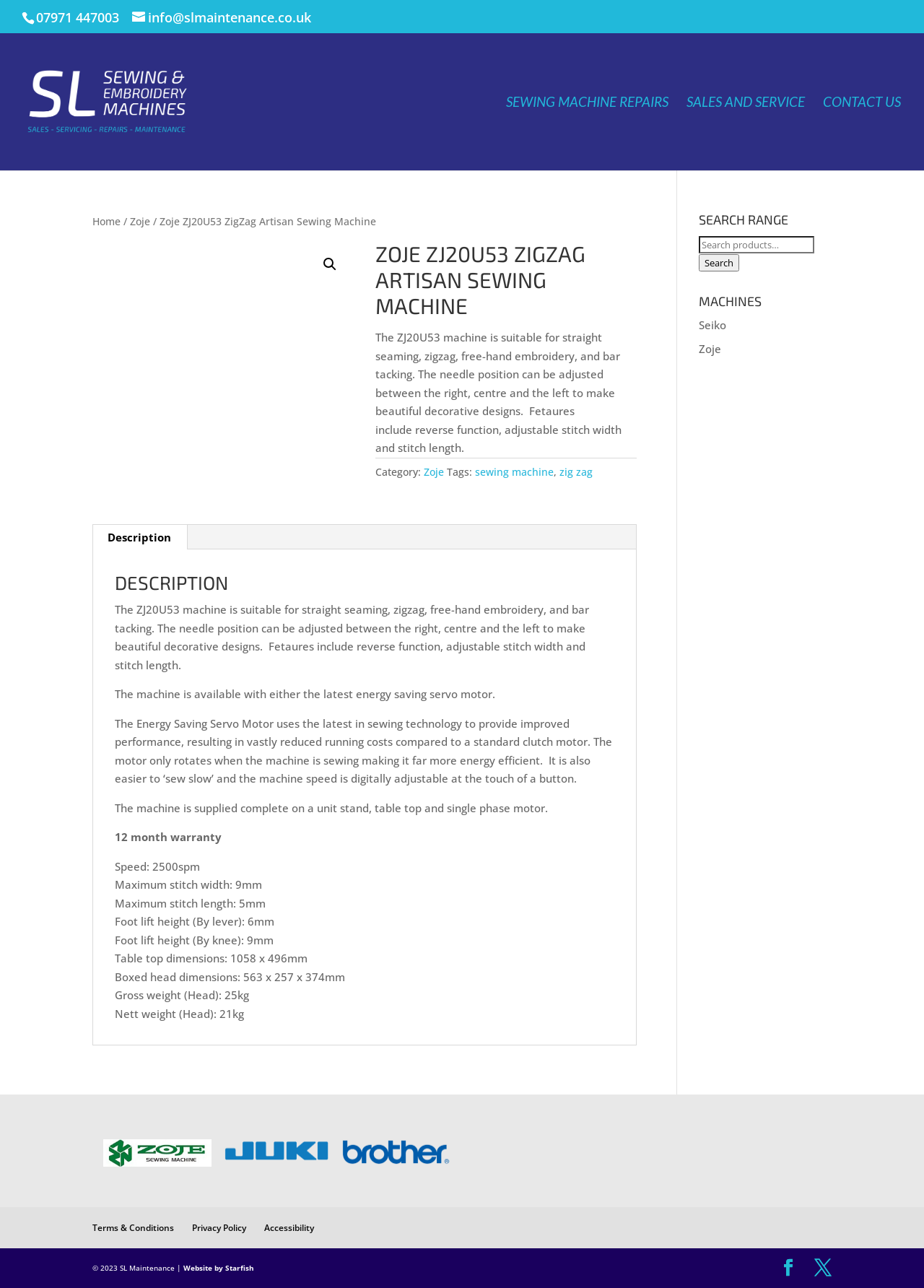Please determine the bounding box coordinates of the element to click on in order to accomplish the following task: "View Zoje sewing machine details". Ensure the coordinates are four float numbers ranging from 0 to 1, i.e., [left, top, right, bottom].

[0.459, 0.361, 0.481, 0.372]